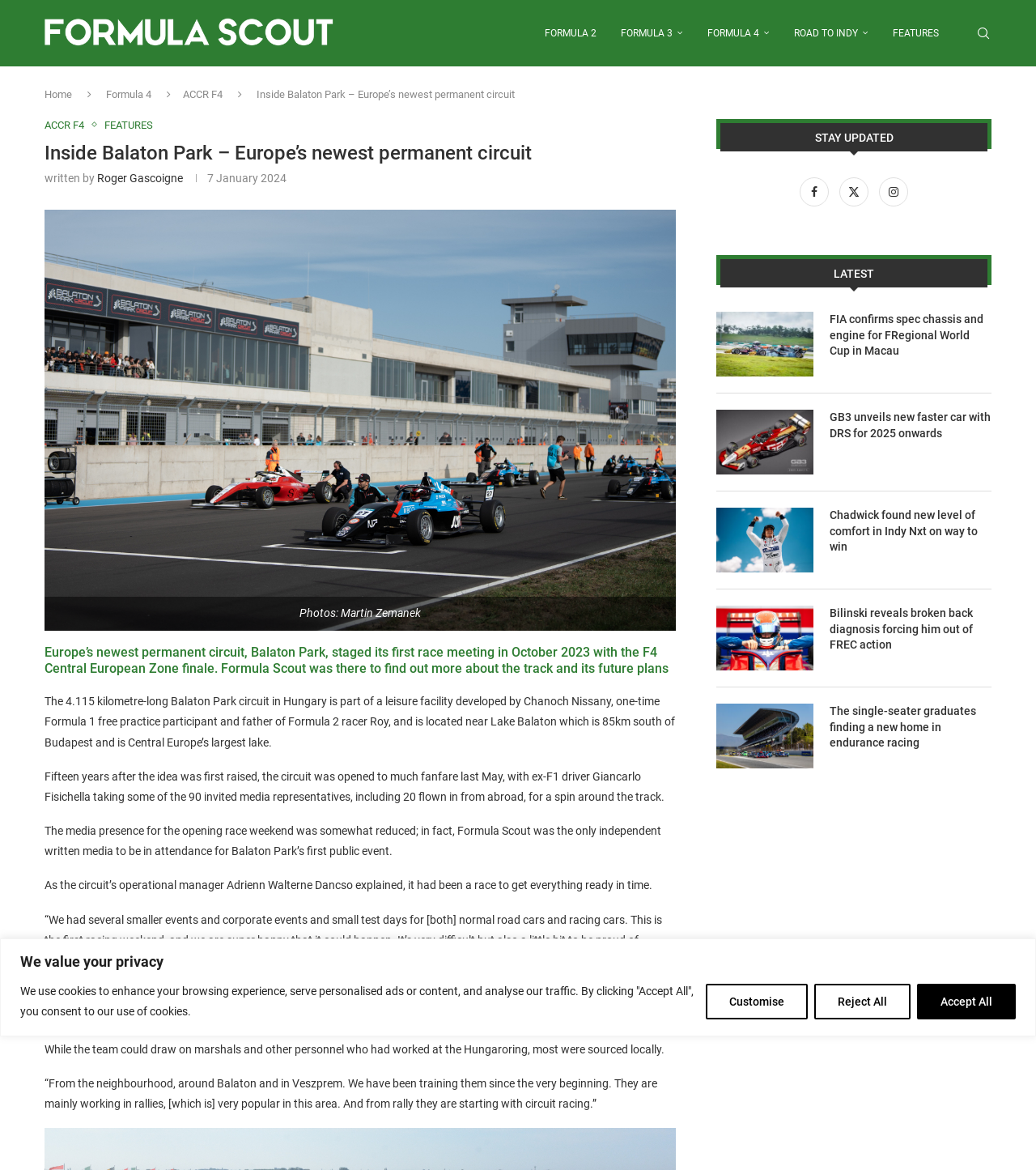Using the webpage screenshot, find the UI element described by aria-label="Search". Provide the bounding box coordinates in the format (top-left x, top-left y, bottom-right x, bottom-right y), ensuring all values are floating point numbers between 0 and 1.

[0.941, 0.001, 0.957, 0.056]